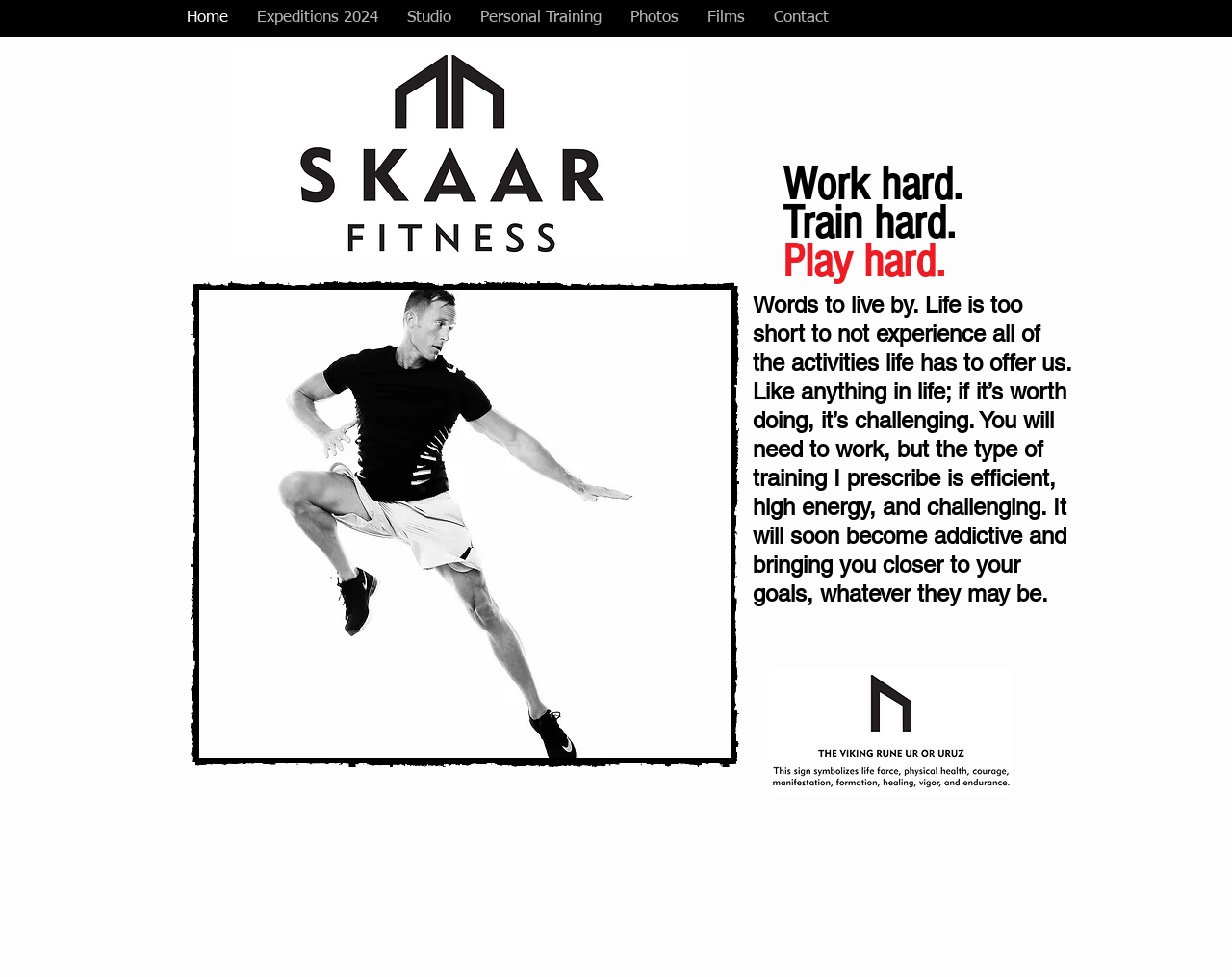For the given element description Photos, determine the bounding box coordinates of the UI element. The coordinates should follow the format (top-left x, top-left y, bottom-right x, bottom-right y) and be within the range of 0 to 1.

[0.5, 0.007, 0.562, 0.031]